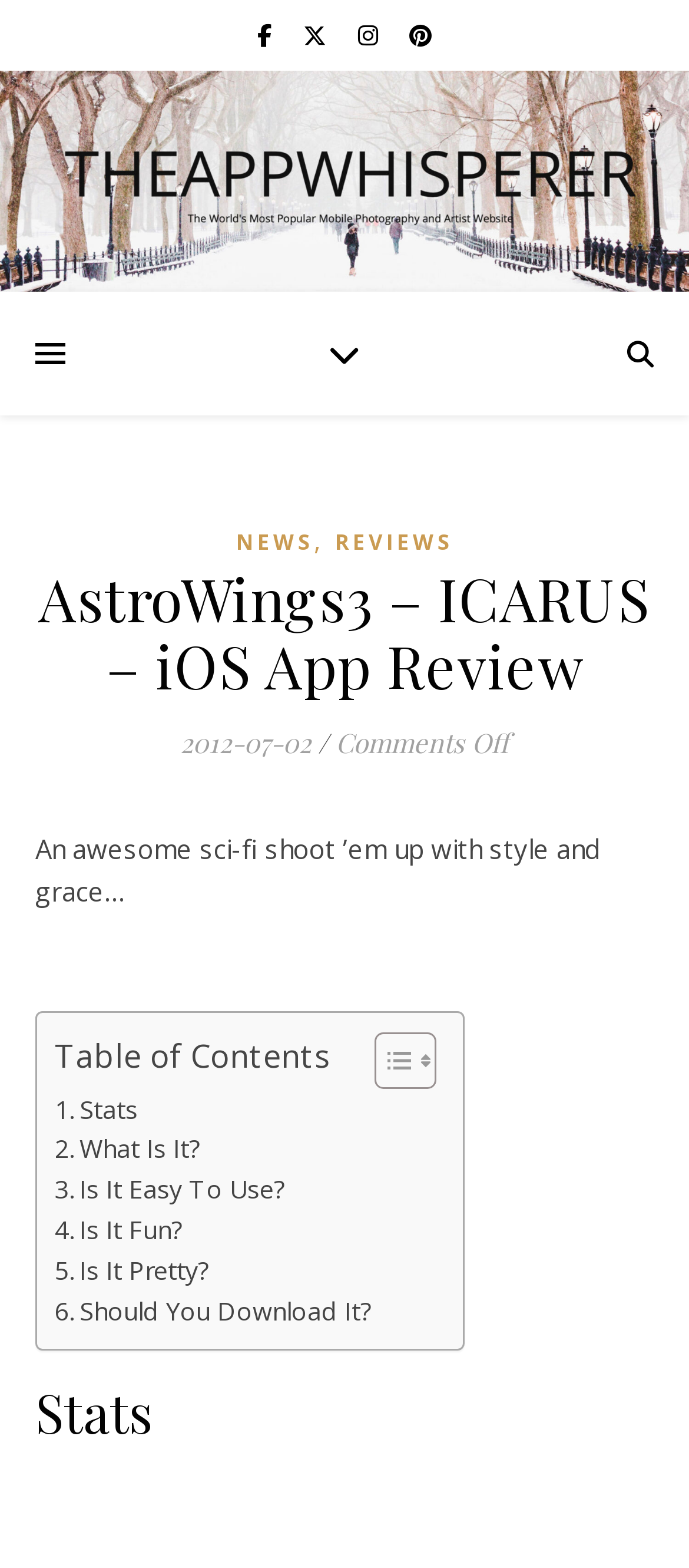Please extract the title of the webpage.

AstroWings3 – ICARUS – iOS App Review